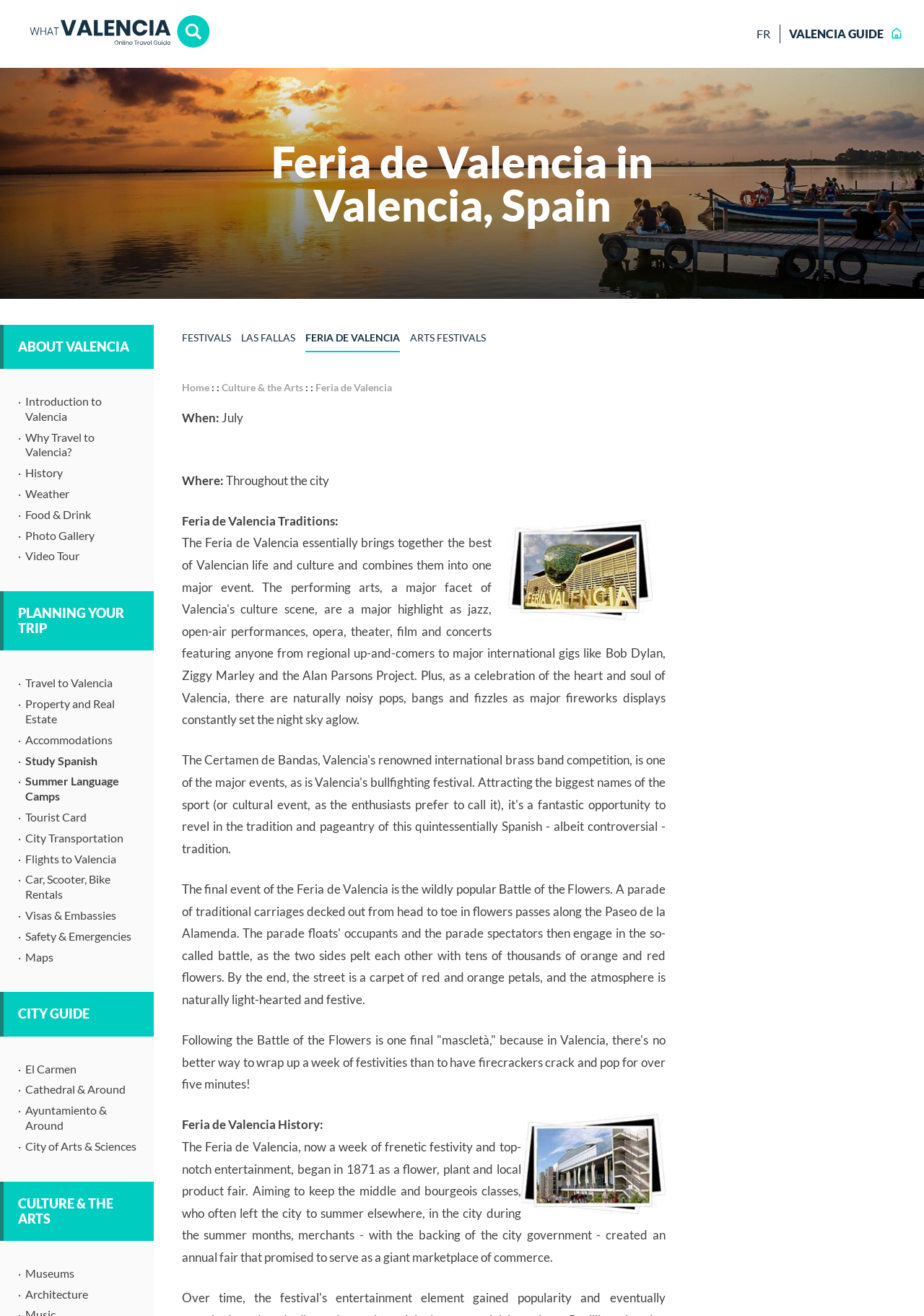Find and provide the bounding box coordinates for the UI element described here: "Study Spanish". The coordinates should be given as four float numbers between 0 and 1: [left, top, right, bottom].

[0.02, 0.573, 0.151, 0.584]